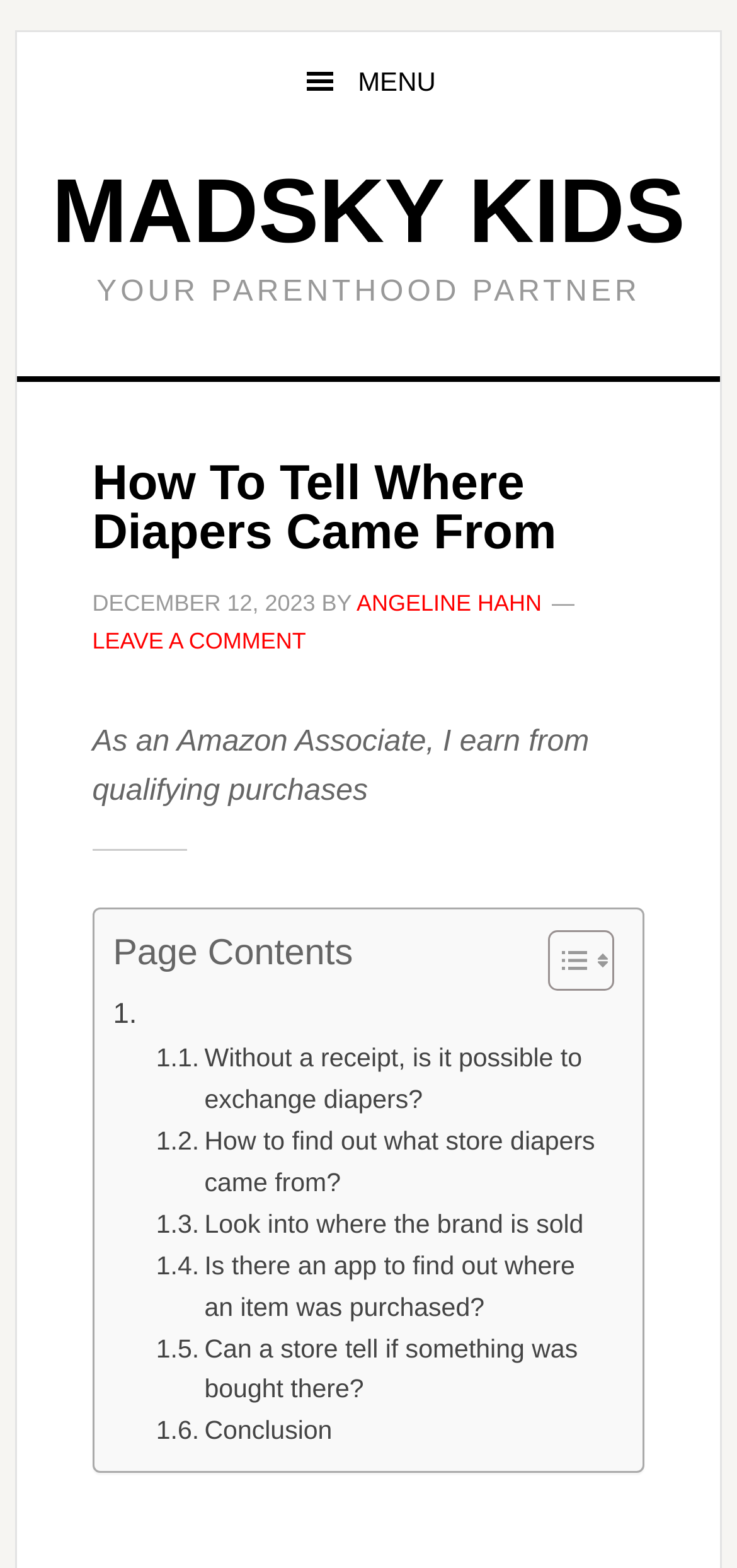Please provide a comprehensive response to the question based on the details in the image: What is the date of the article?

I found the date of the article by looking at the time element with the text 'DECEMBER 12, 2023' below the main heading, which is a common location for article dates.